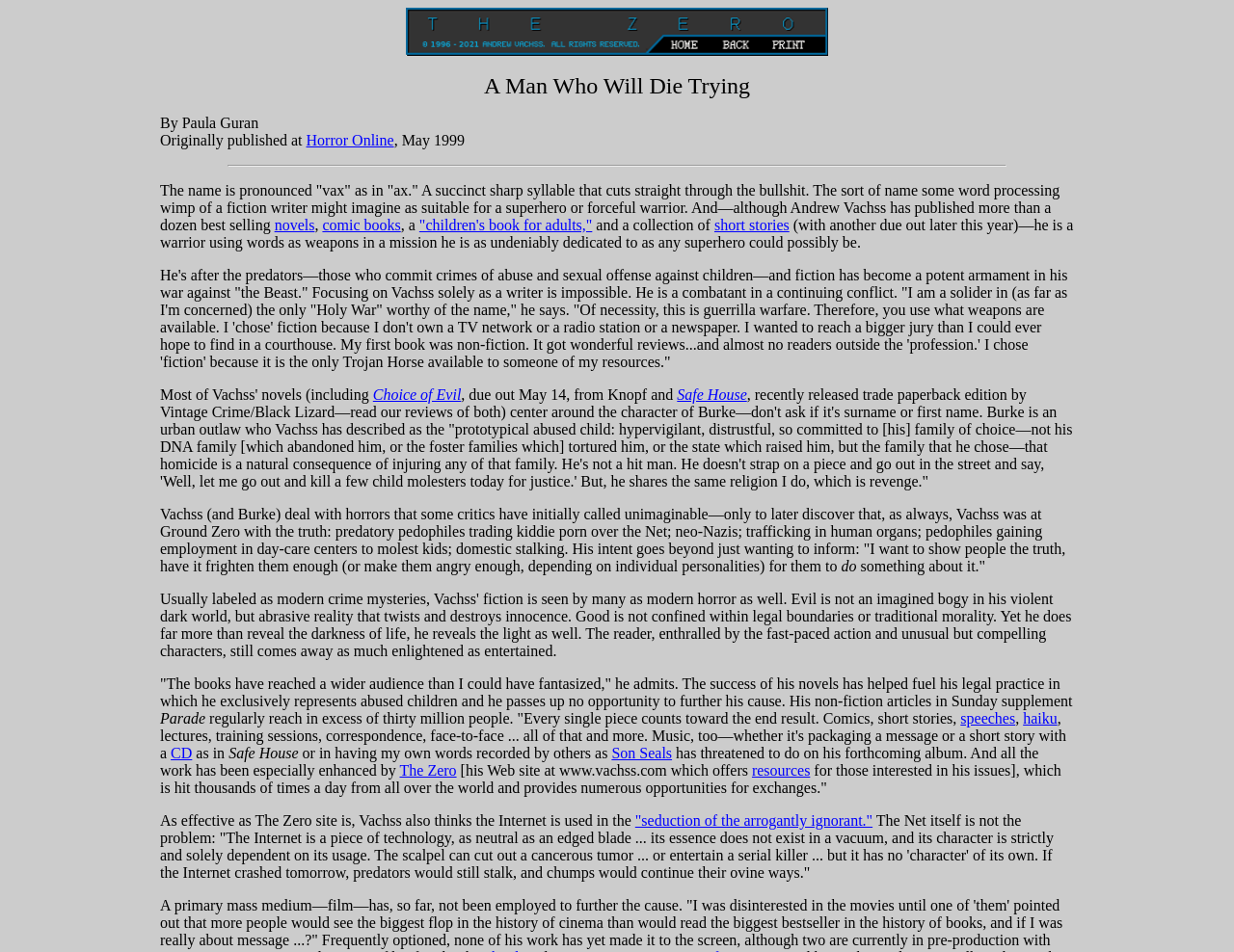Determine the bounding box coordinates of the region that needs to be clicked to achieve the task: "Read more about Andrew Vachss' novels".

[0.222, 0.228, 0.255, 0.245]